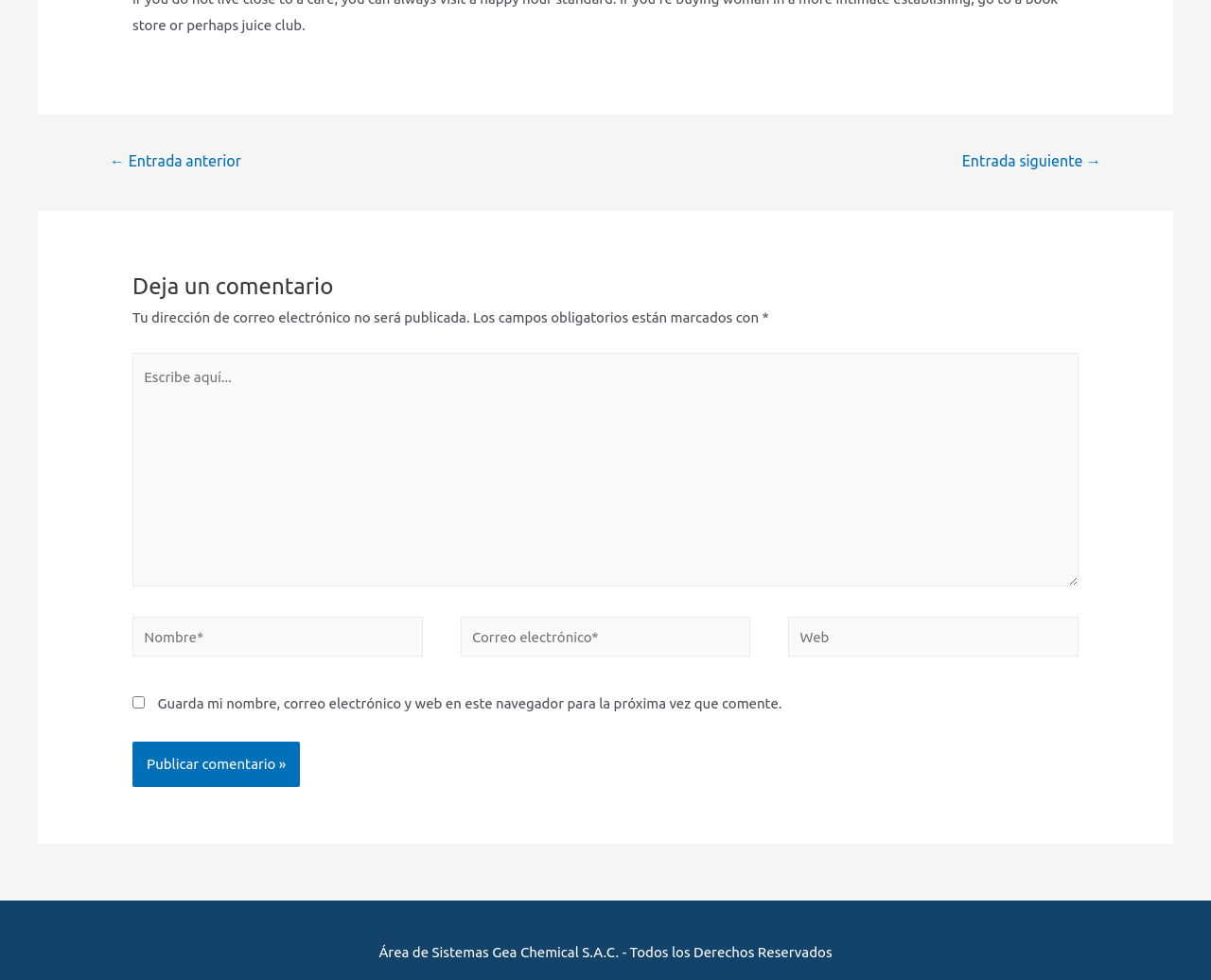What is the function of the checkbox?
Please provide a detailed and comprehensive answer to the question.

The checkbox is labeled 'Guarda mi nombre, correo electrónico y web en este navegador para la próxima vez que comente.', indicating that its function is to save the user's name, email, and website for future comments.